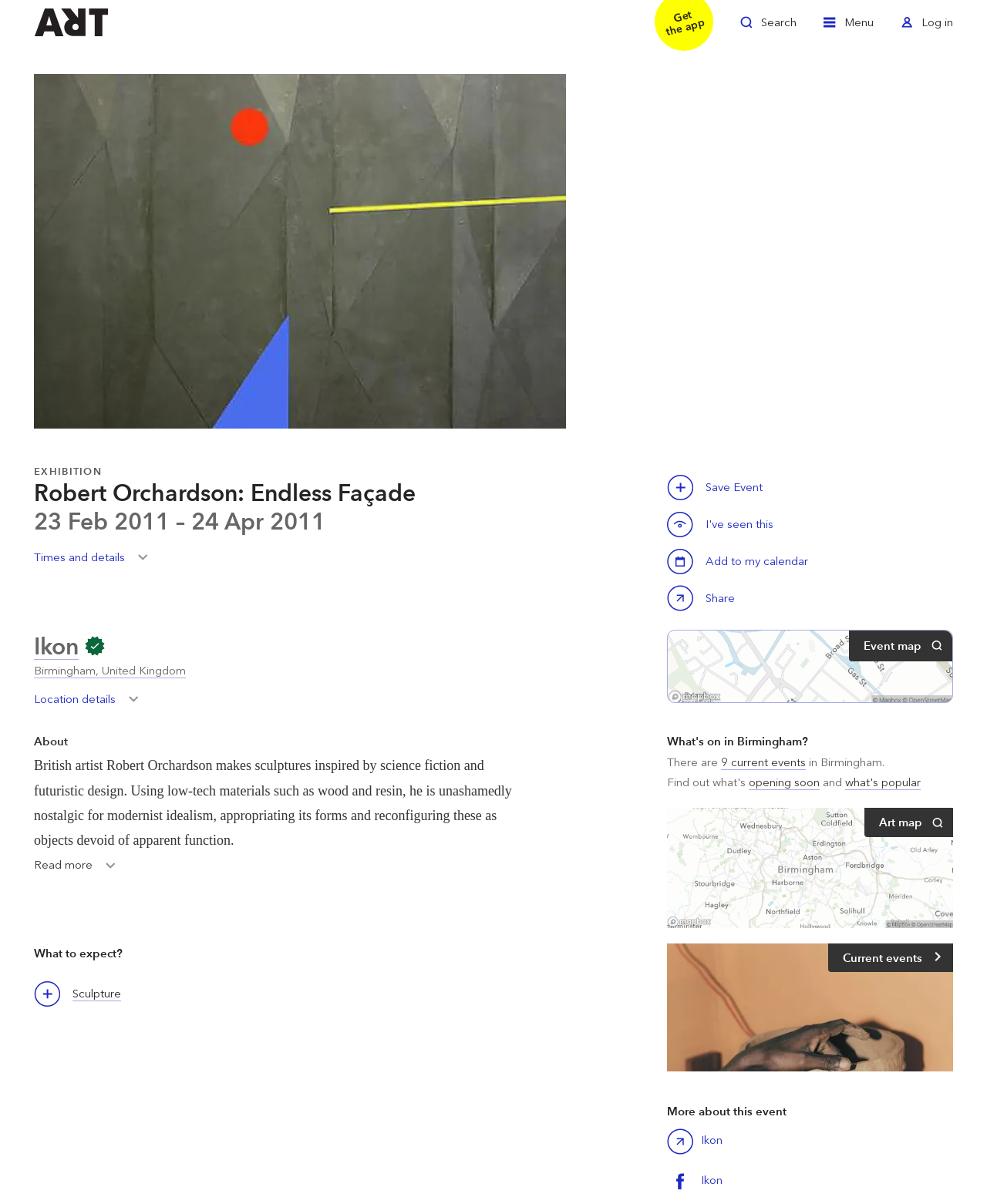Please indicate the bounding box coordinates of the element's region to be clicked to achieve the instruction: "Share Robert Orchardson: Endless Façade". Provide the coordinates as four float numbers between 0 and 1, i.e., [left, top, right, bottom].

[0.676, 0.486, 0.749, 0.51]